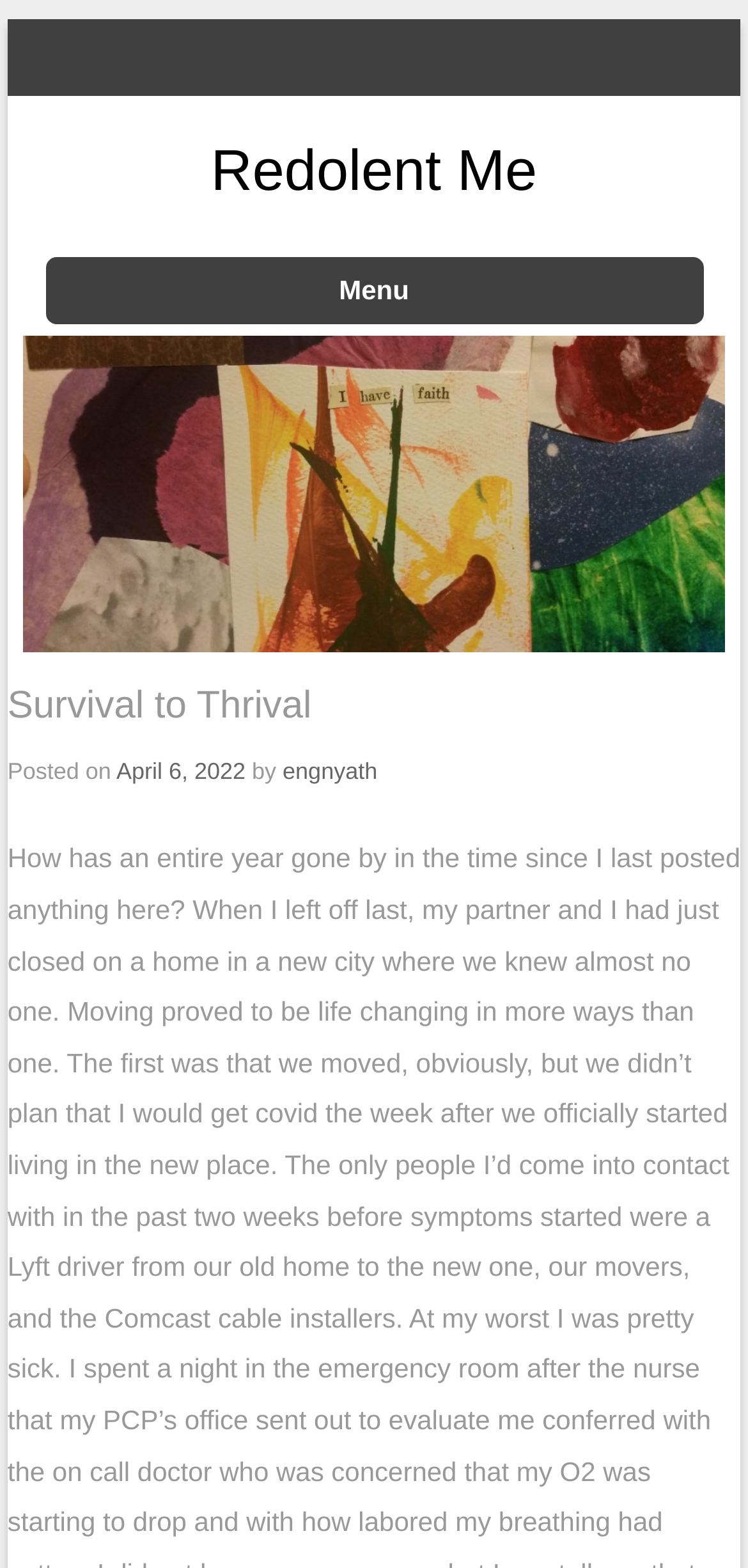Determine the bounding box coordinates for the UI element described. Format the coordinates as (top-left x, top-left y, bottom-right x, bottom-right y) and ensure all values are between 0 and 1. Element description: April 6, 2022

[0.155, 0.483, 0.328, 0.5]